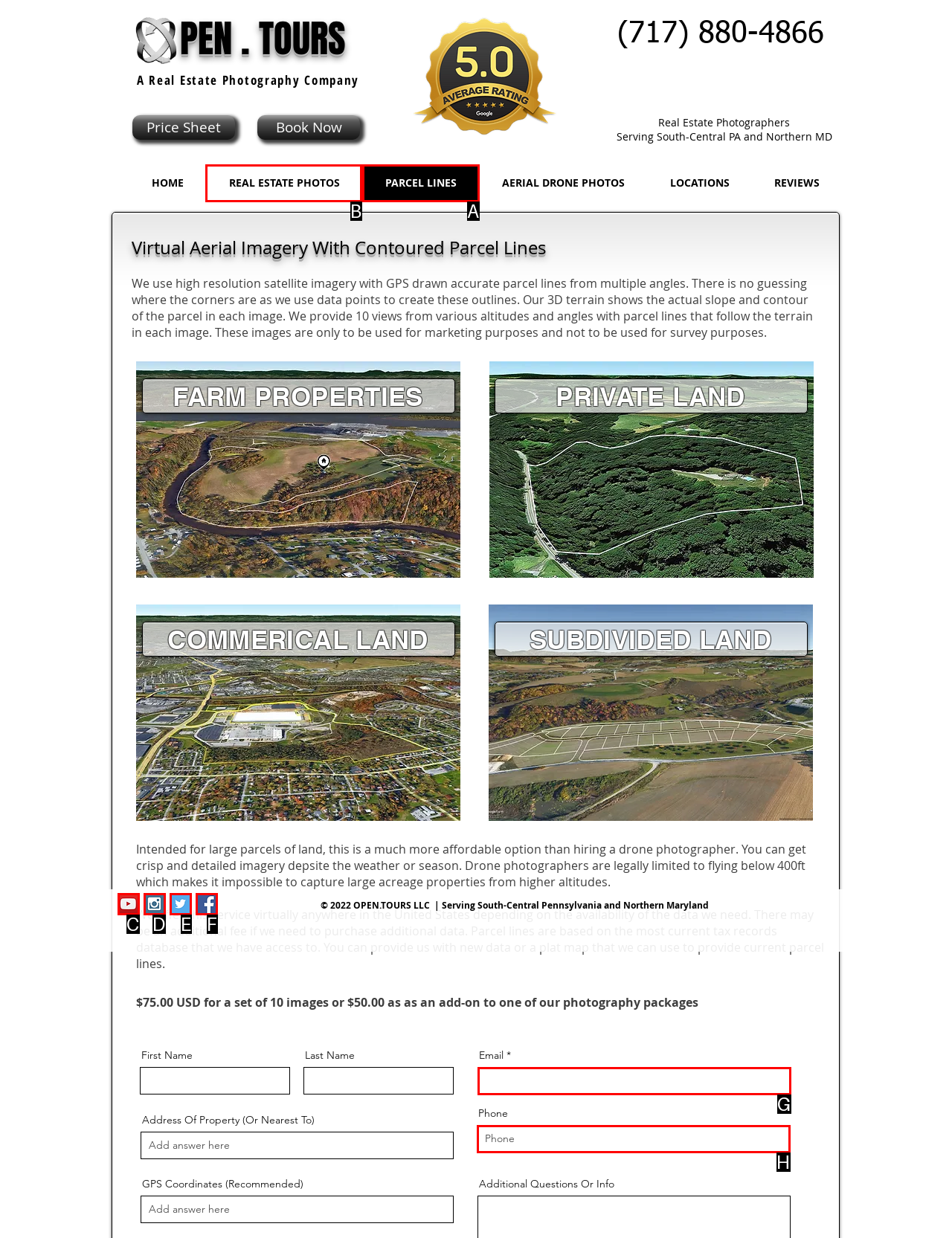Pick the HTML element that should be clicked to execute the task: View the 'REAL ESTATE PHOTOS' page
Respond with the letter corresponding to the correct choice.

B